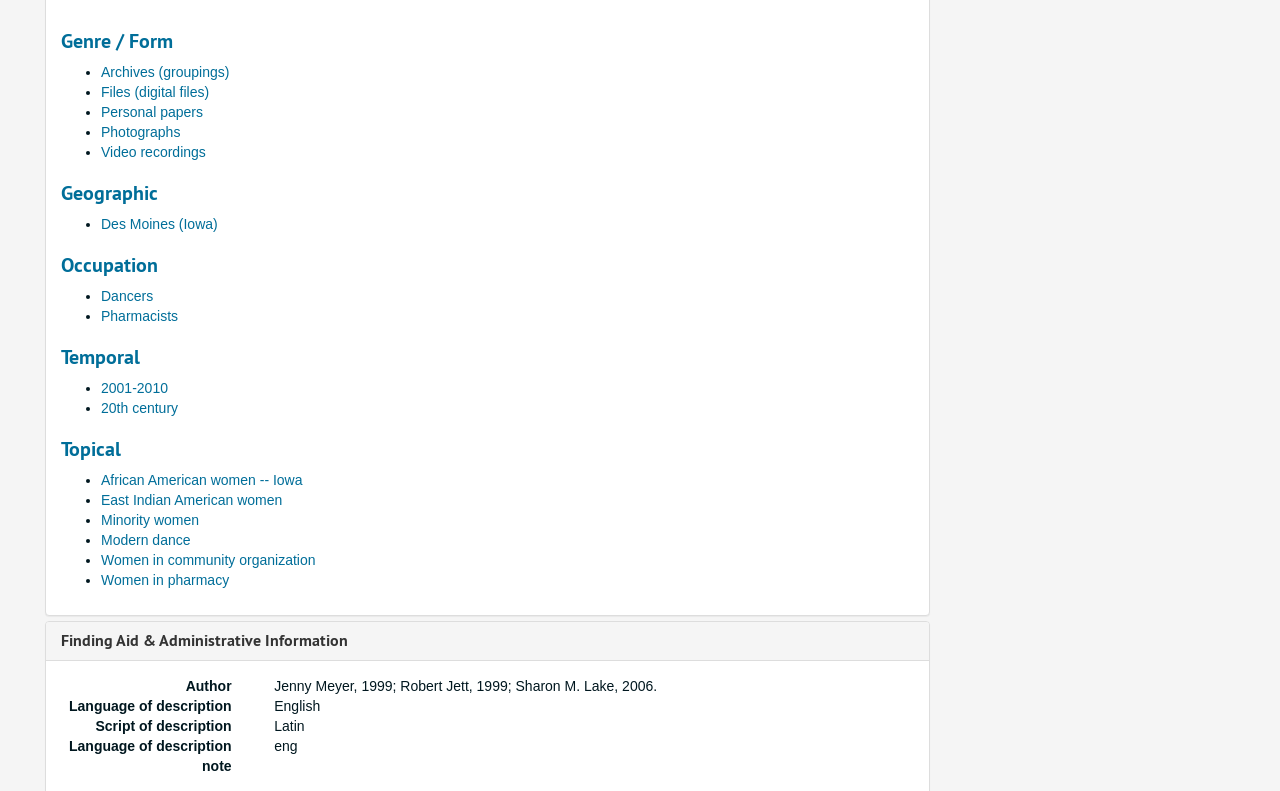From the element description: "Women in community organization", extract the bounding box coordinates of the UI element. The coordinates should be expressed as four float numbers between 0 and 1, in the order [left, top, right, bottom].

[0.079, 0.698, 0.246, 0.718]